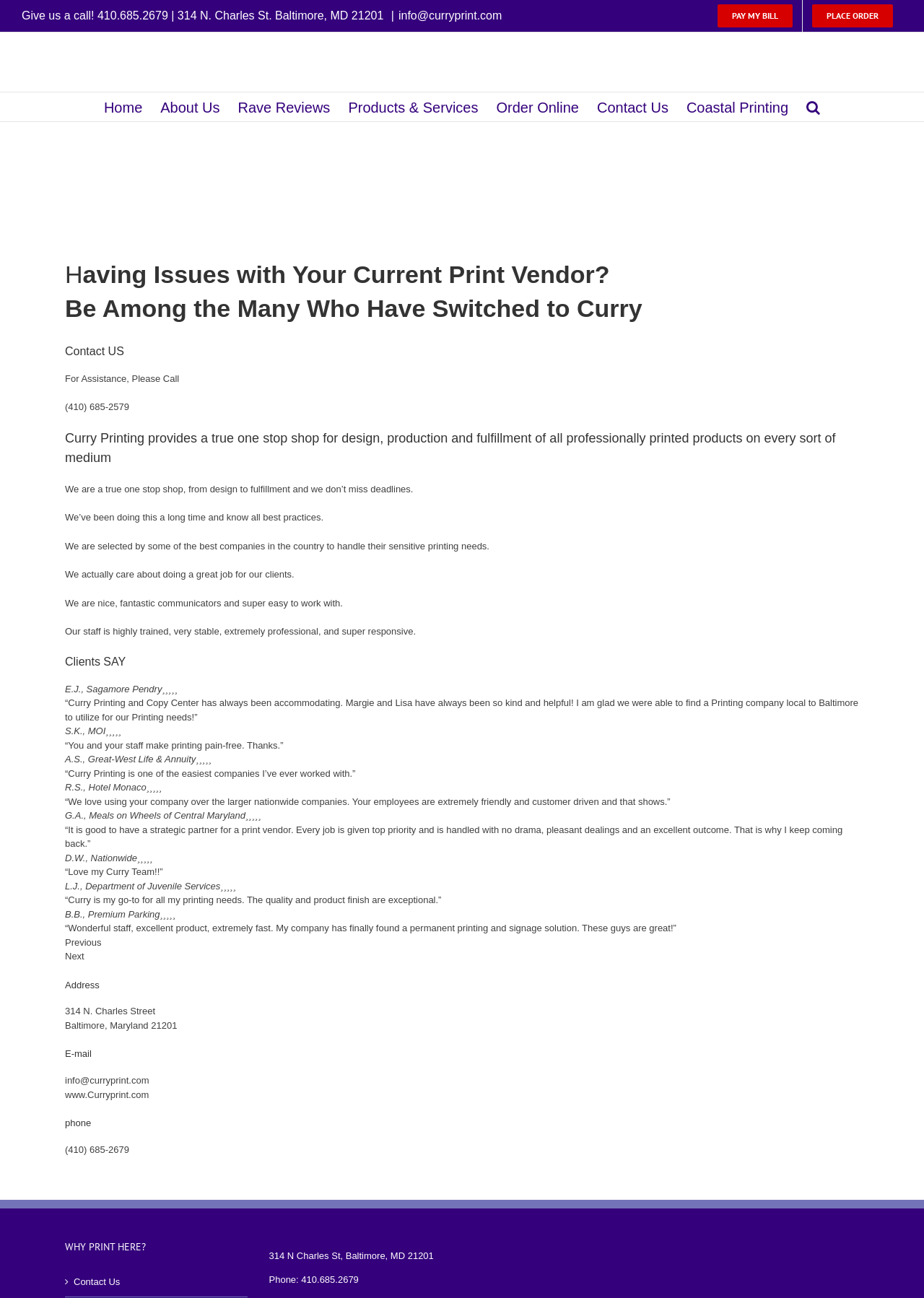Identify the bounding box coordinates of the part that should be clicked to carry out this instruction: "Search for something".

[0.873, 0.071, 0.888, 0.093]